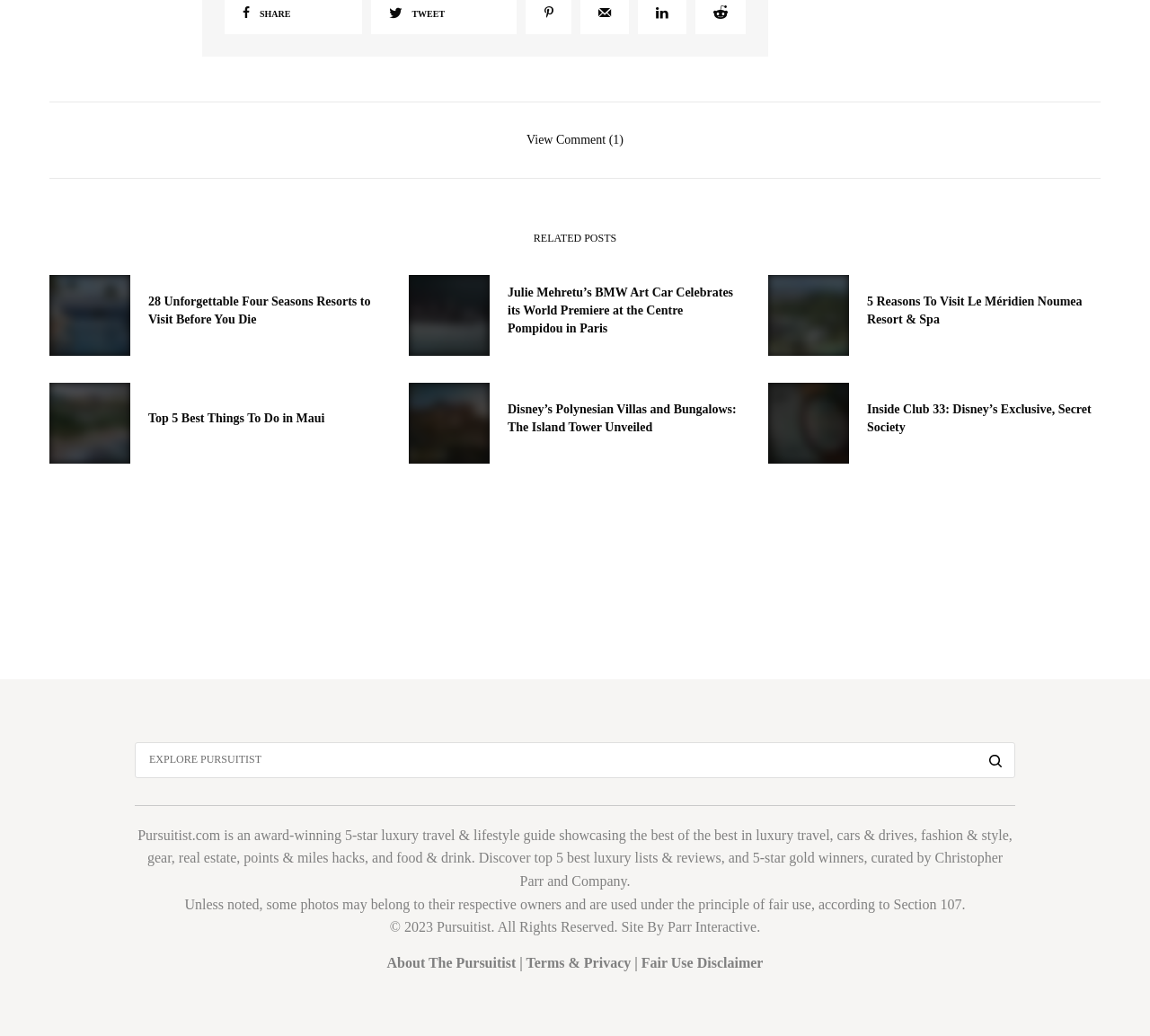Please identify the coordinates of the bounding box that should be clicked to fulfill this instruction: "Search for luxury travel".

[0.117, 0.716, 0.883, 0.751]